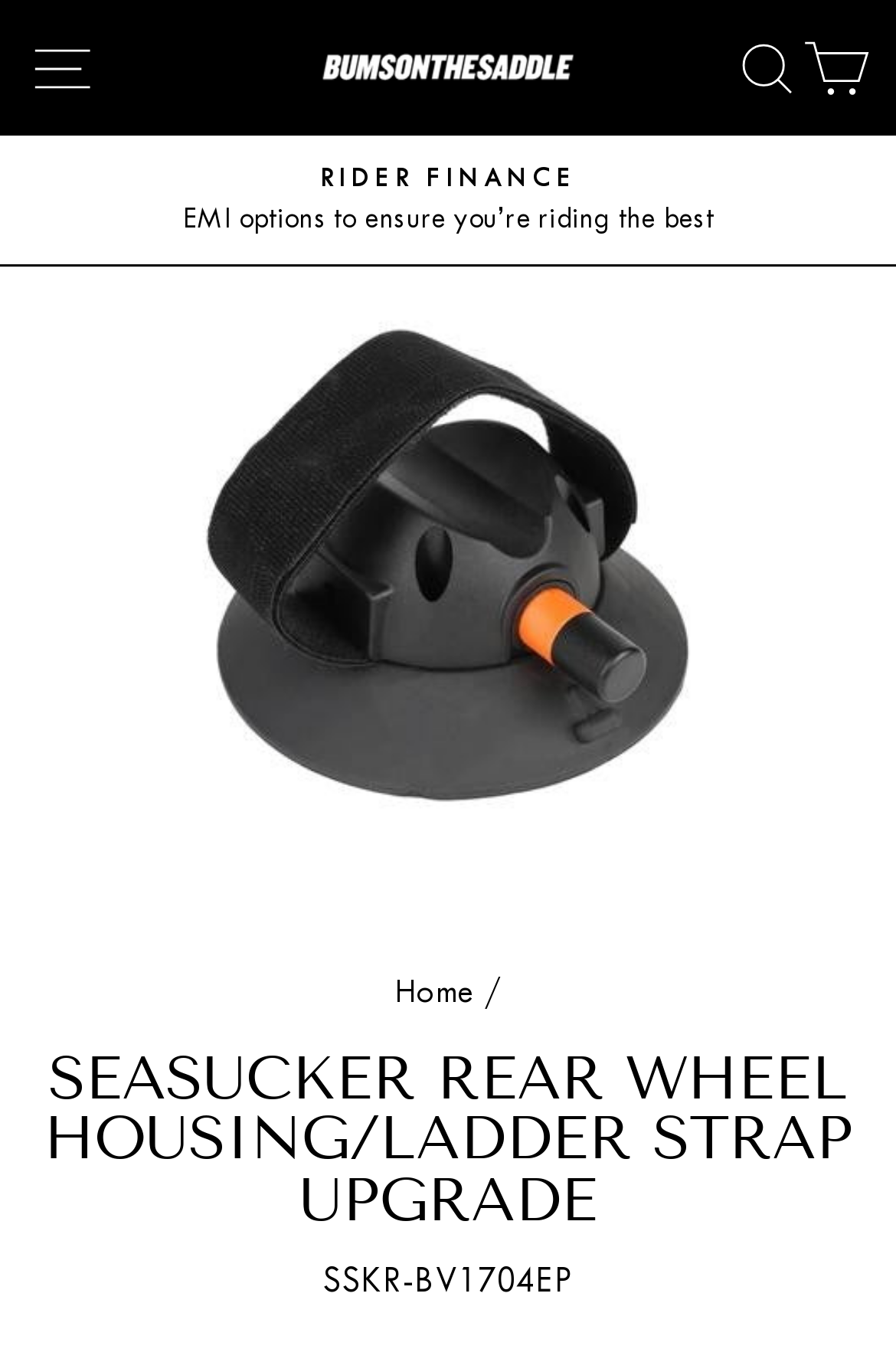Summarize the webpage comprehensively, mentioning all visible components.

The webpage is an online product page for the Seasucker Rear Wheel Housing/Ladder Strap Upgrade. At the top left, there is a site navigation button labeled "SITE NAVIGATION". Next to it, there is an empty link. On the top right, there are two links, "SEARCH" and "CART", with the latter controlling a cart drawer.

Below the top navigation, there is a paused slideshow with a button to resume it. To the left of the slideshow, there is a text "RIDER FINANCE" and a description "EMI options to ensure you’re riding the best". 

The main product image of the Seasucker Rear Wheel Housing/Ladder Strap Upgrade takes up most of the page, spanning from the top to the middle. Below the image, there is a navigation section with breadcrumbs, which includes a link to the "Home" page. 

The product title "SEASUCKER REAR WHEEL HOUSING/LADDER STRAP UPGRADE" is displayed prominently below the breadcrumbs. At the bottom of the page, there is a product code "SSKR-BV1704EP" displayed.